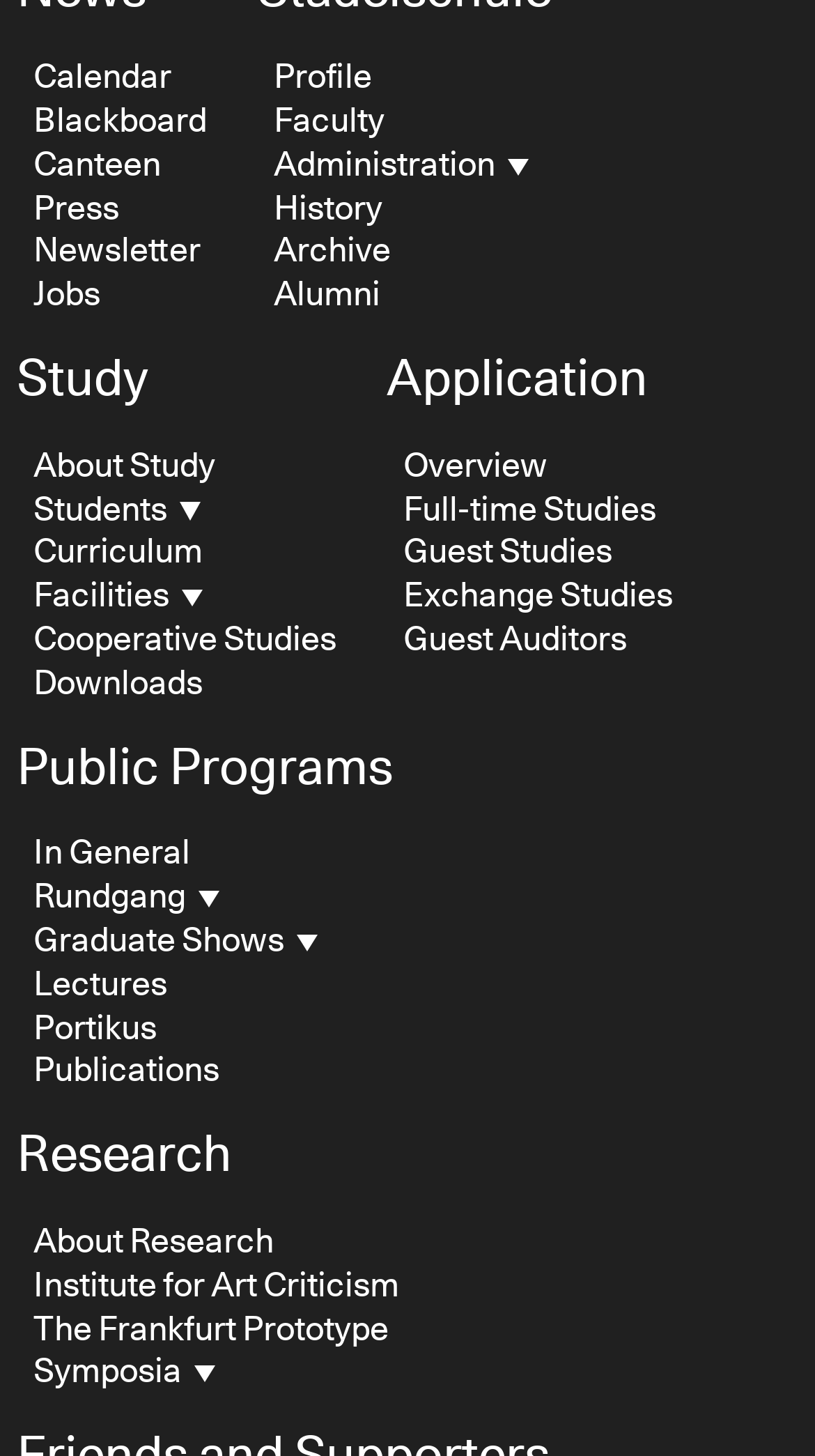Determine the bounding box coordinates of the region that needs to be clicked to achieve the task: "Learn about curriculum".

[0.041, 0.368, 0.249, 0.391]